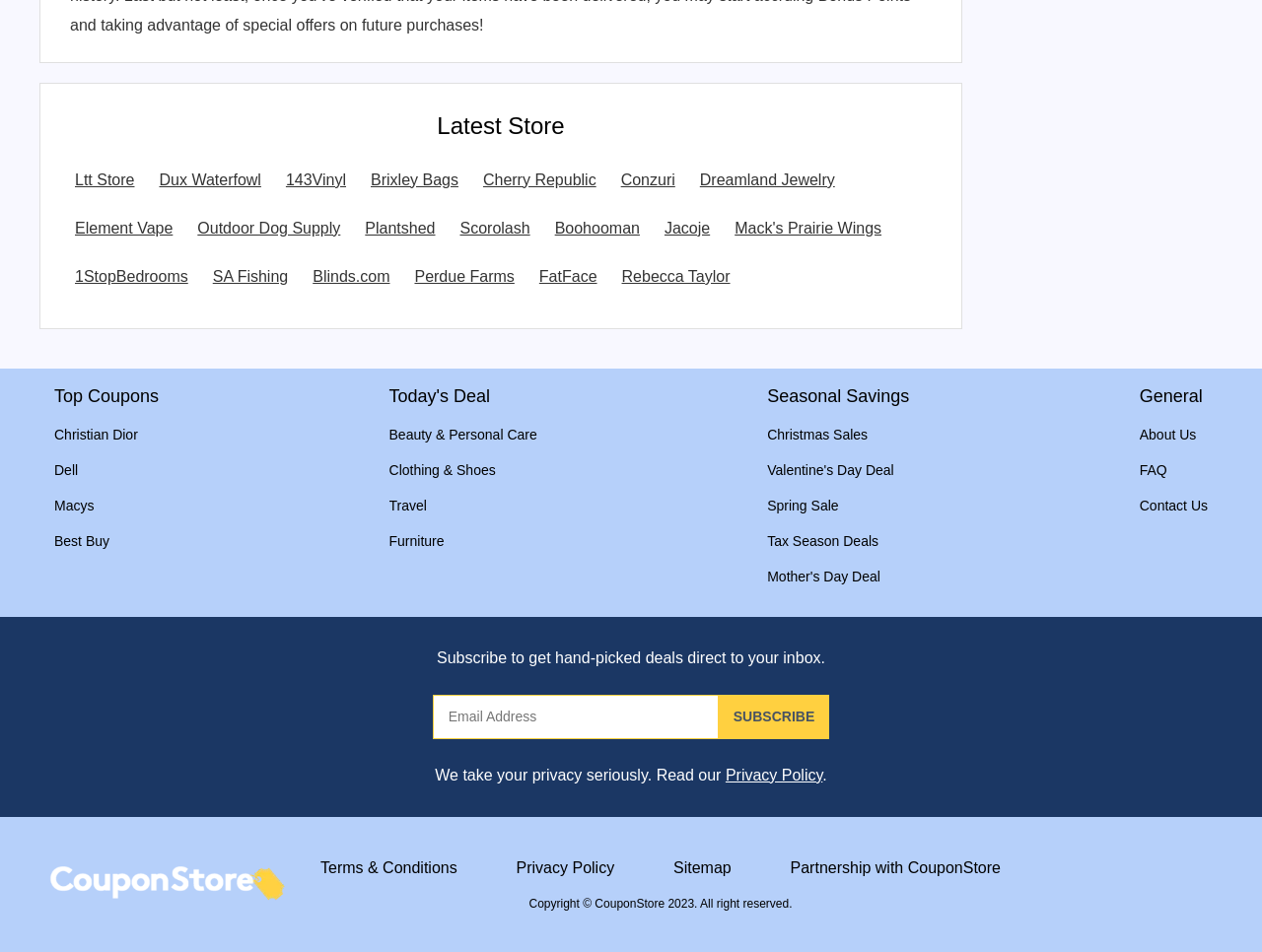Answer the question in a single word or phrase:
What is the last store listed in the Latest Store section?

Mack's Prairie Wings